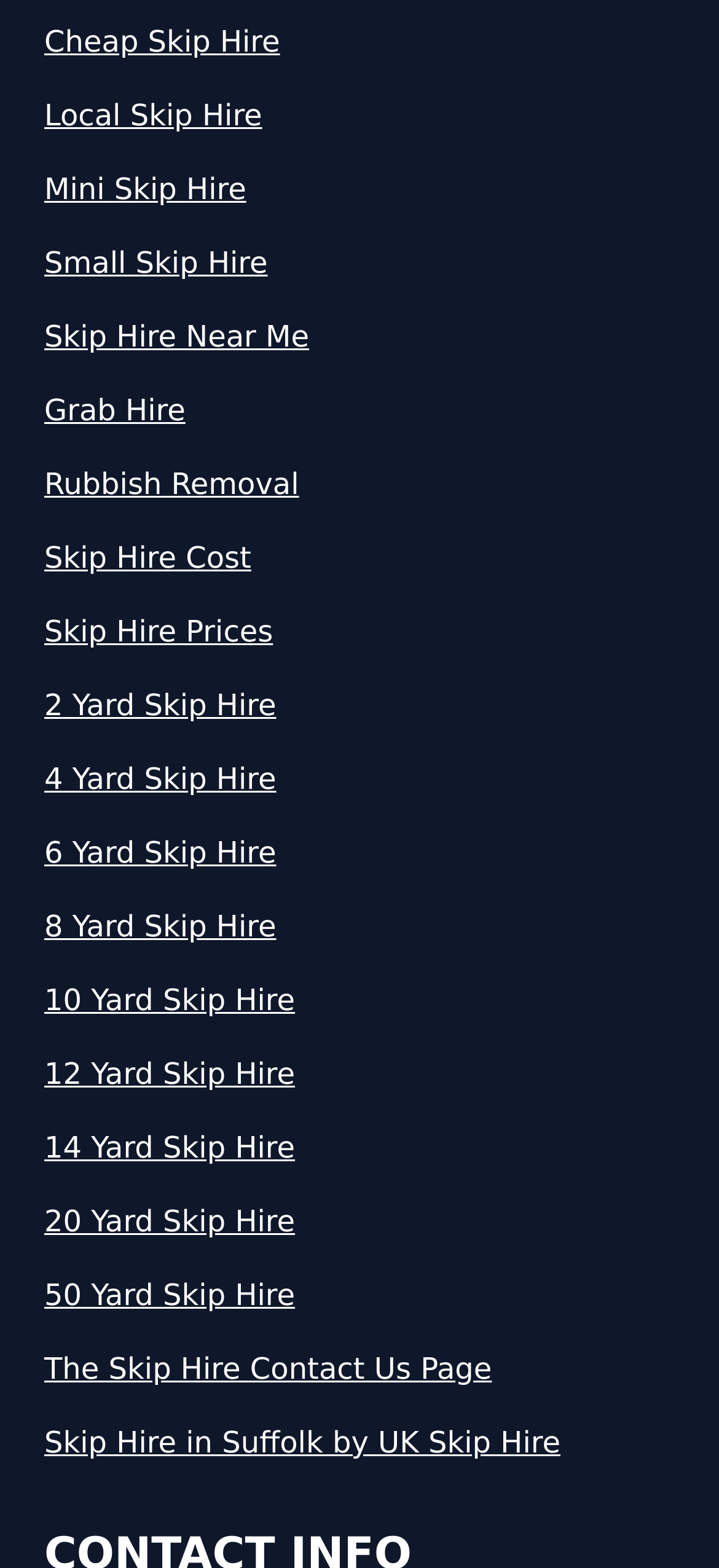Please provide a comprehensive answer to the question based on the screenshot: Is the website specific to a particular region?

The link 'Skip Hire in Suffolk by UK Skip Hire' suggests that the website may be specifically focused on providing skip hire services in the Suffolk region, although it may not be limited to this area.